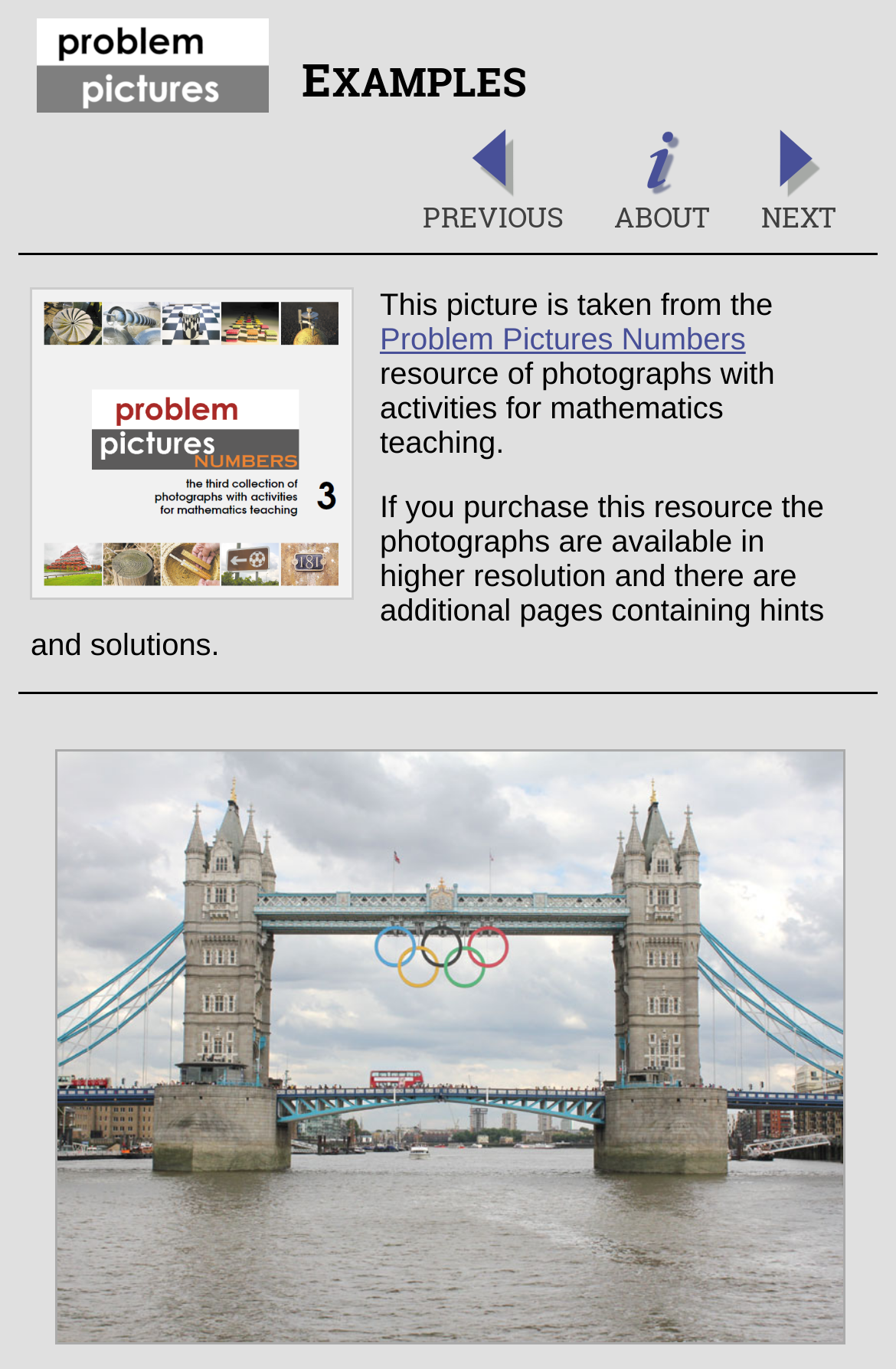What is the additional content in the purchased resource?
Answer briefly with a single word or phrase based on the image.

hints and solutions